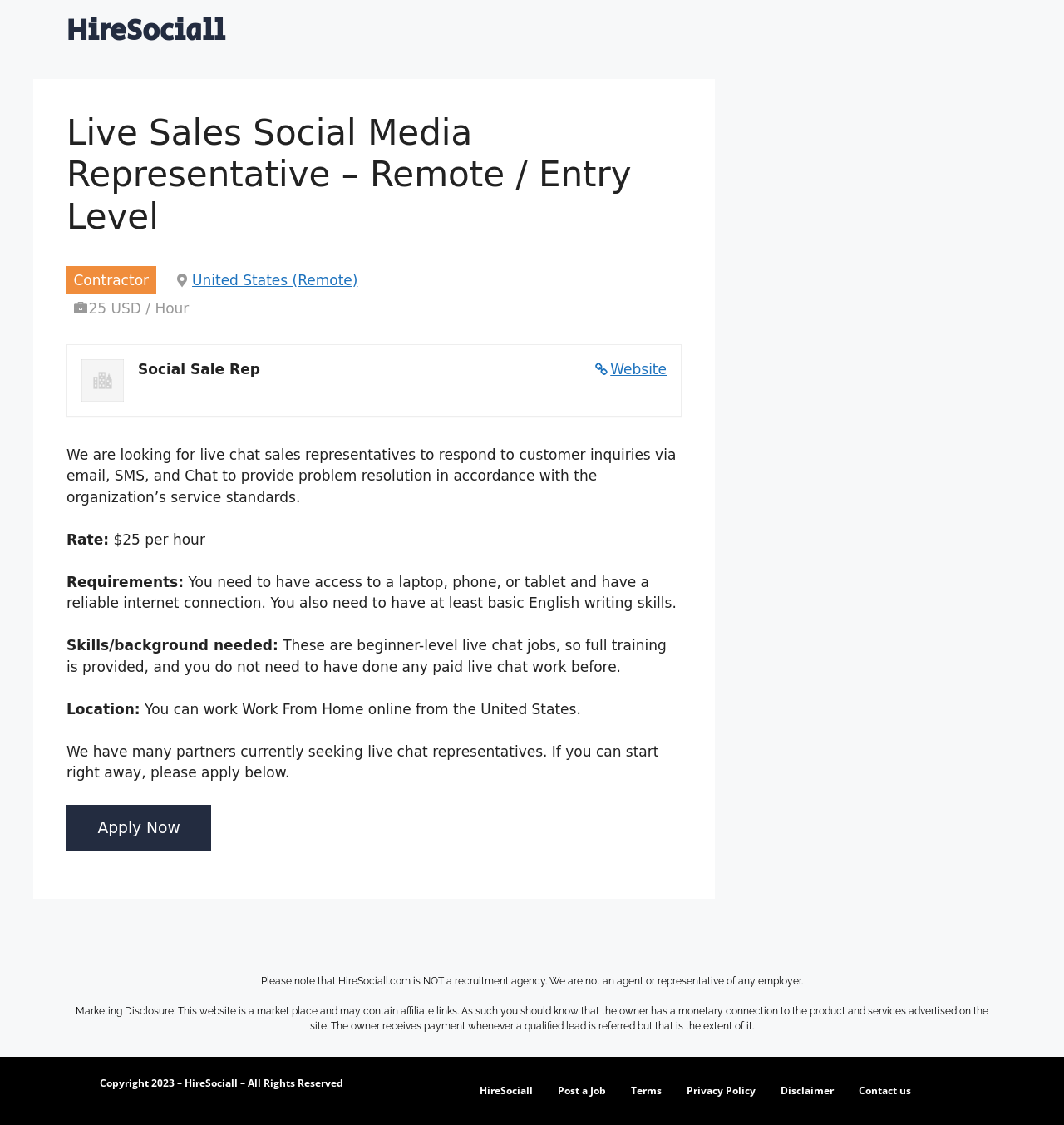Locate the bounding box coordinates of the element to click to perform the following action: 'Contact us'. The coordinates should be given as four float values between 0 and 1, in the form of [left, top, right, bottom].

[0.795, 0.954, 0.868, 0.985]